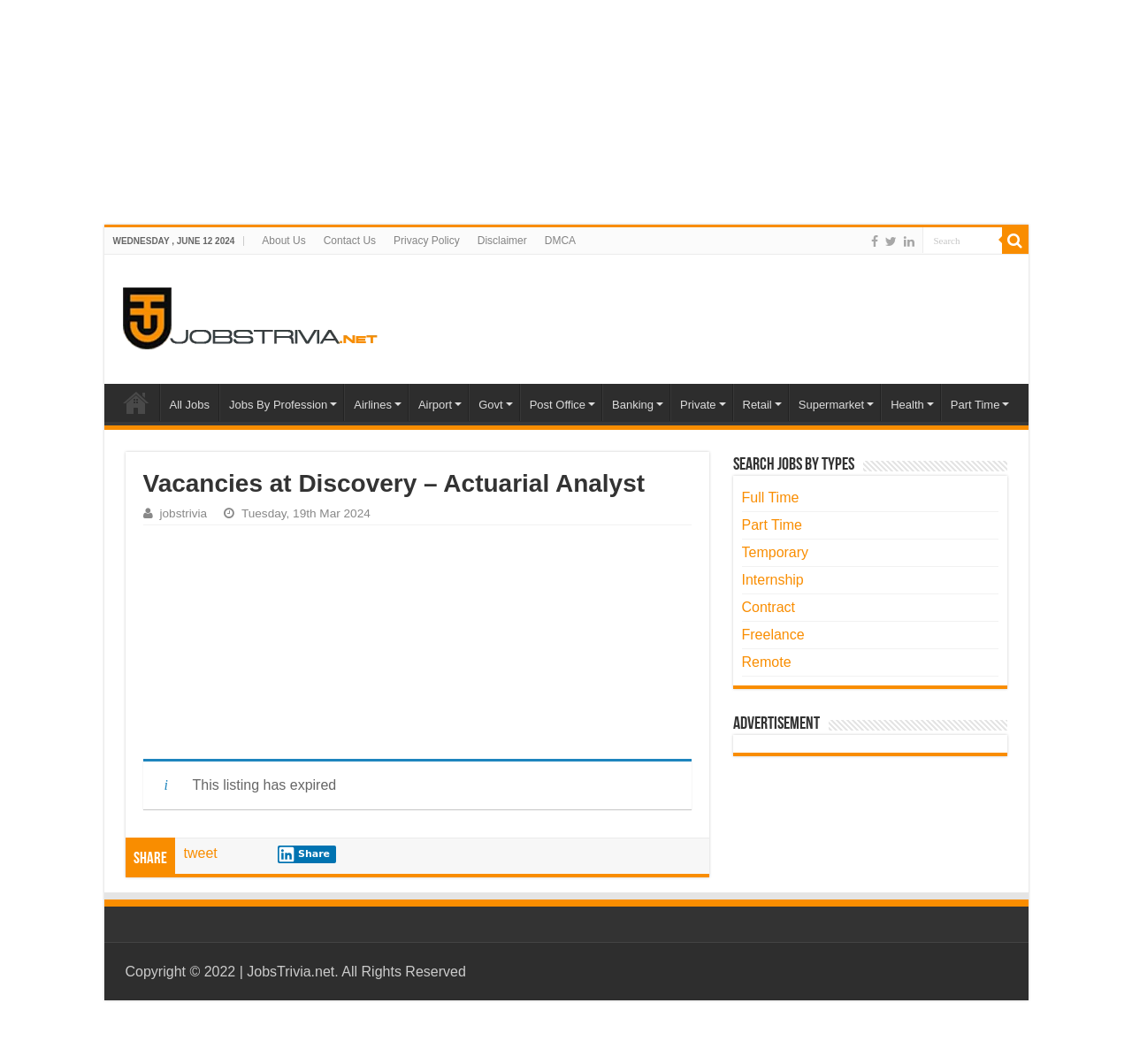Specify the bounding box coordinates of the area that needs to be clicked to achieve the following instruction: "Search for full-time jobs".

[0.655, 0.461, 0.706, 0.475]